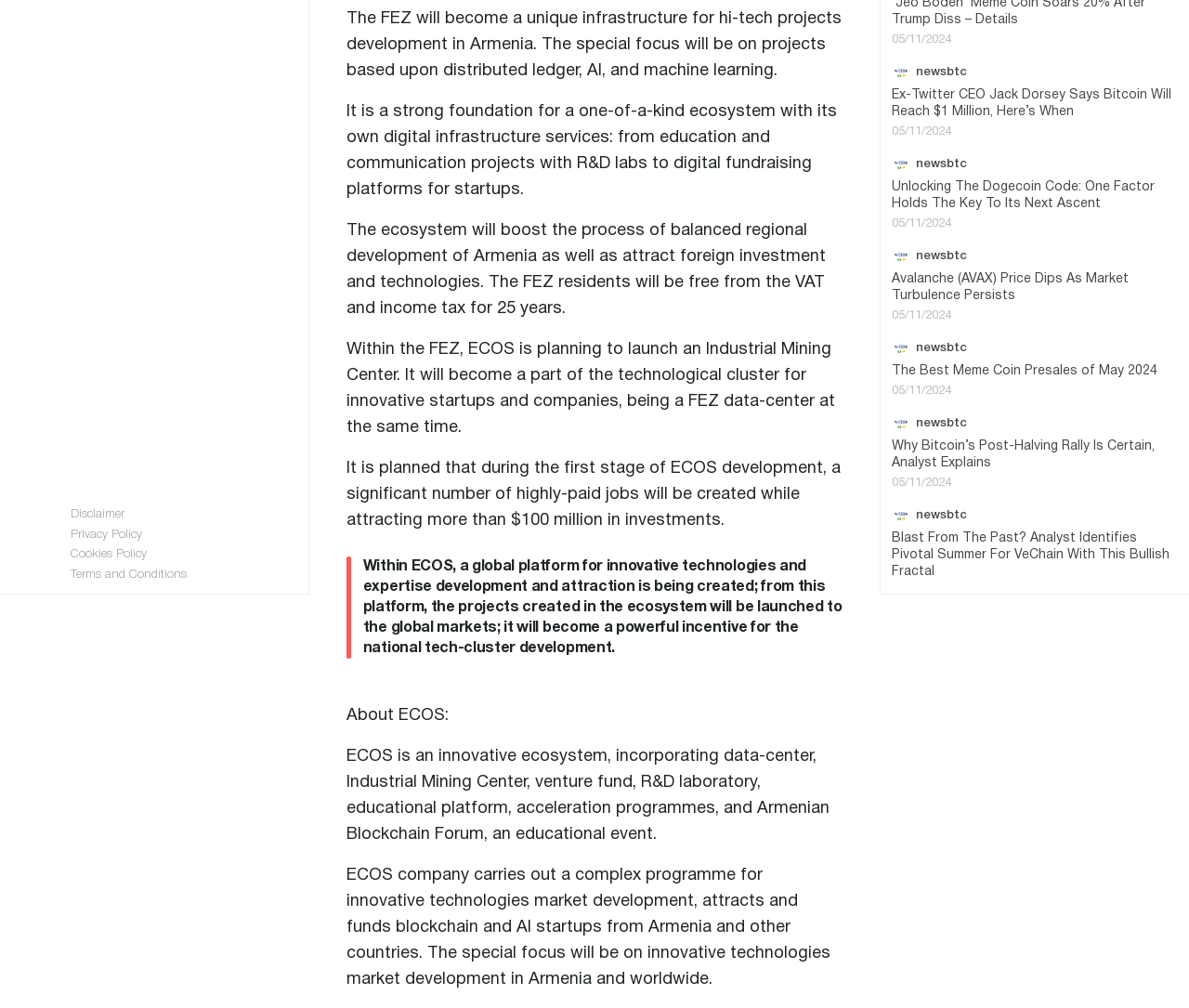Identify the bounding box for the described UI element. Provide the coordinates in (top-left x, top-left y, bottom-right x, bottom-right y) format with values ranging from 0 to 1: Cookies Policy

[0.059, 0.545, 0.123, 0.559]